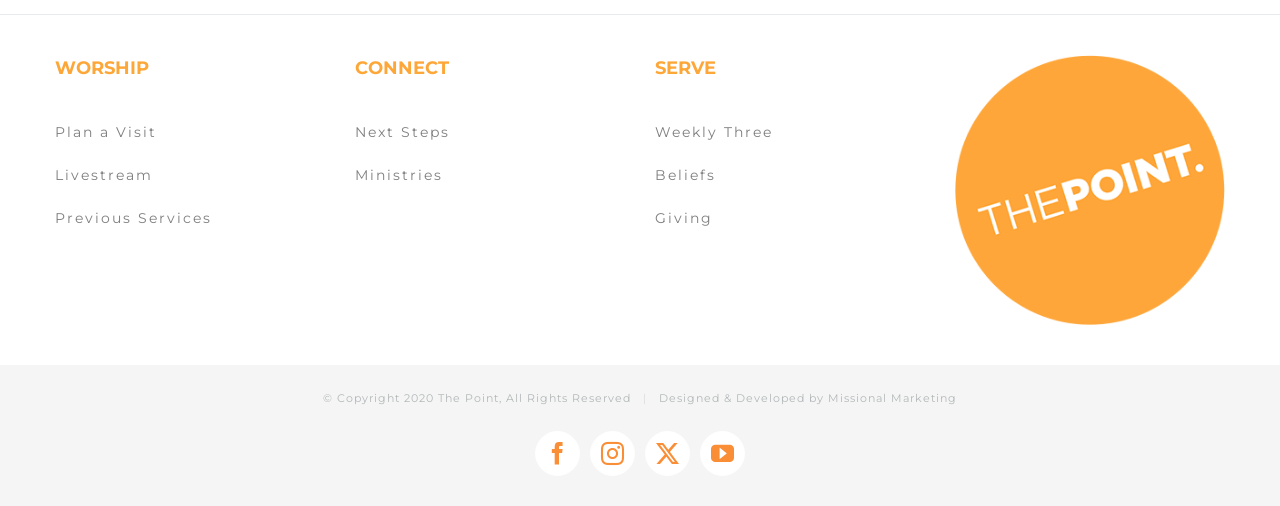Could you find the bounding box coordinates of the clickable area to complete this instruction: "Click on Plan a Visit"?

[0.043, 0.219, 0.253, 0.304]